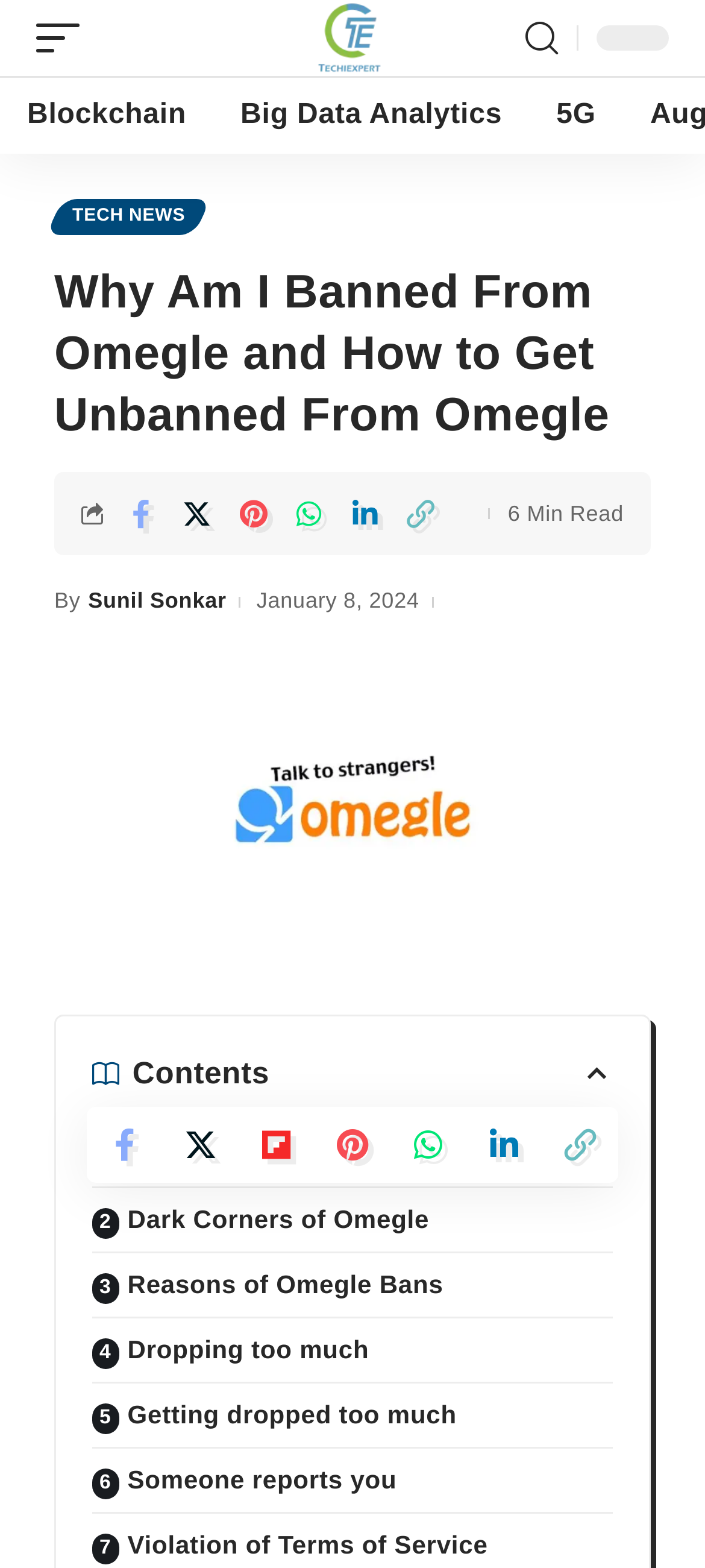Find the bounding box coordinates of the area to click in order to follow the instruction: "read the article by Sunil Sonkar".

[0.125, 0.372, 0.321, 0.395]